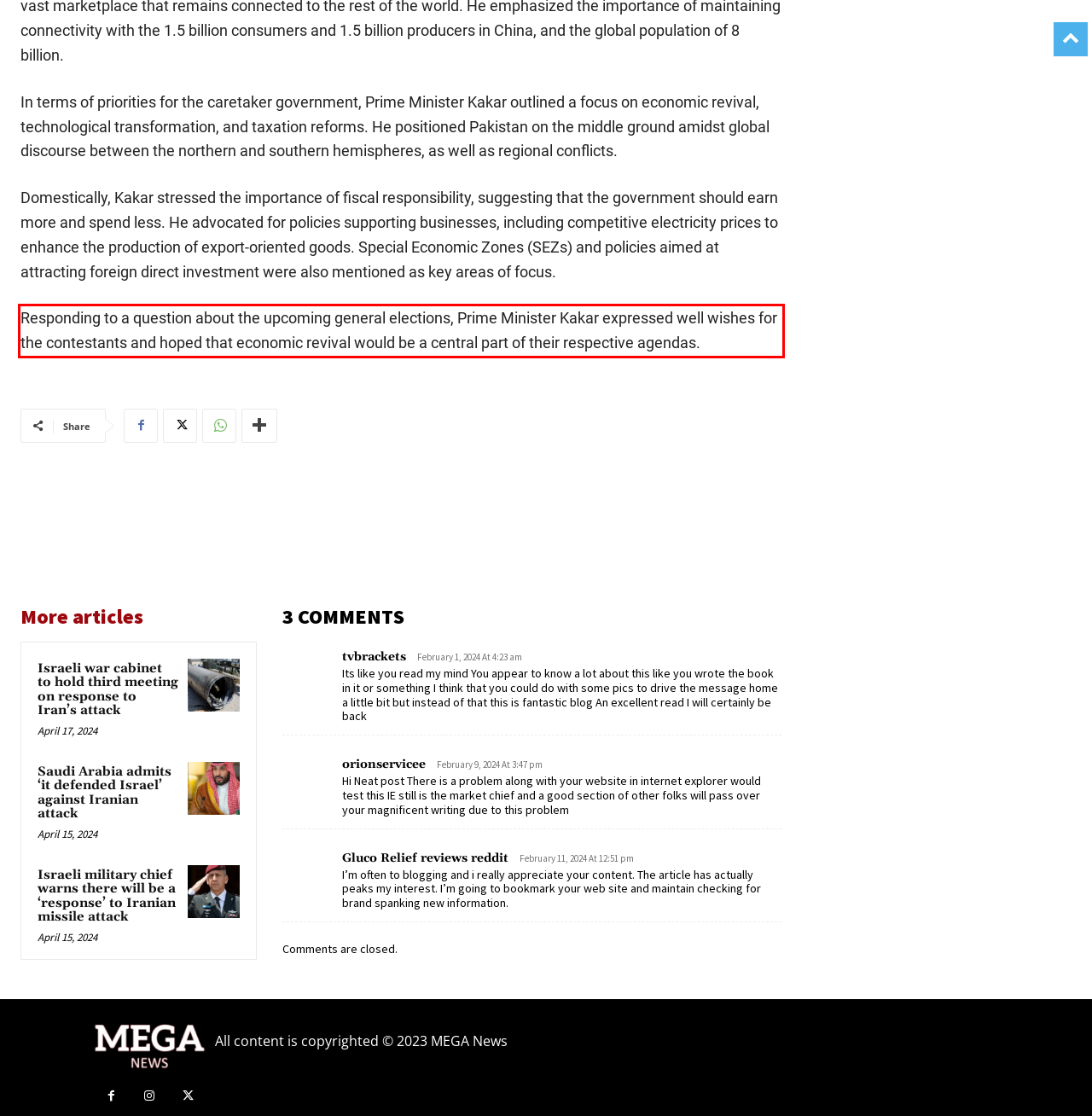Given a screenshot of a webpage, identify the red bounding box and perform OCR to recognize the text within that box.

Responding to a question about the upcoming general elections, Prime Minister Kakar expressed well wishes for the contestants and hoped that economic revival would be a central part of their respective agendas.